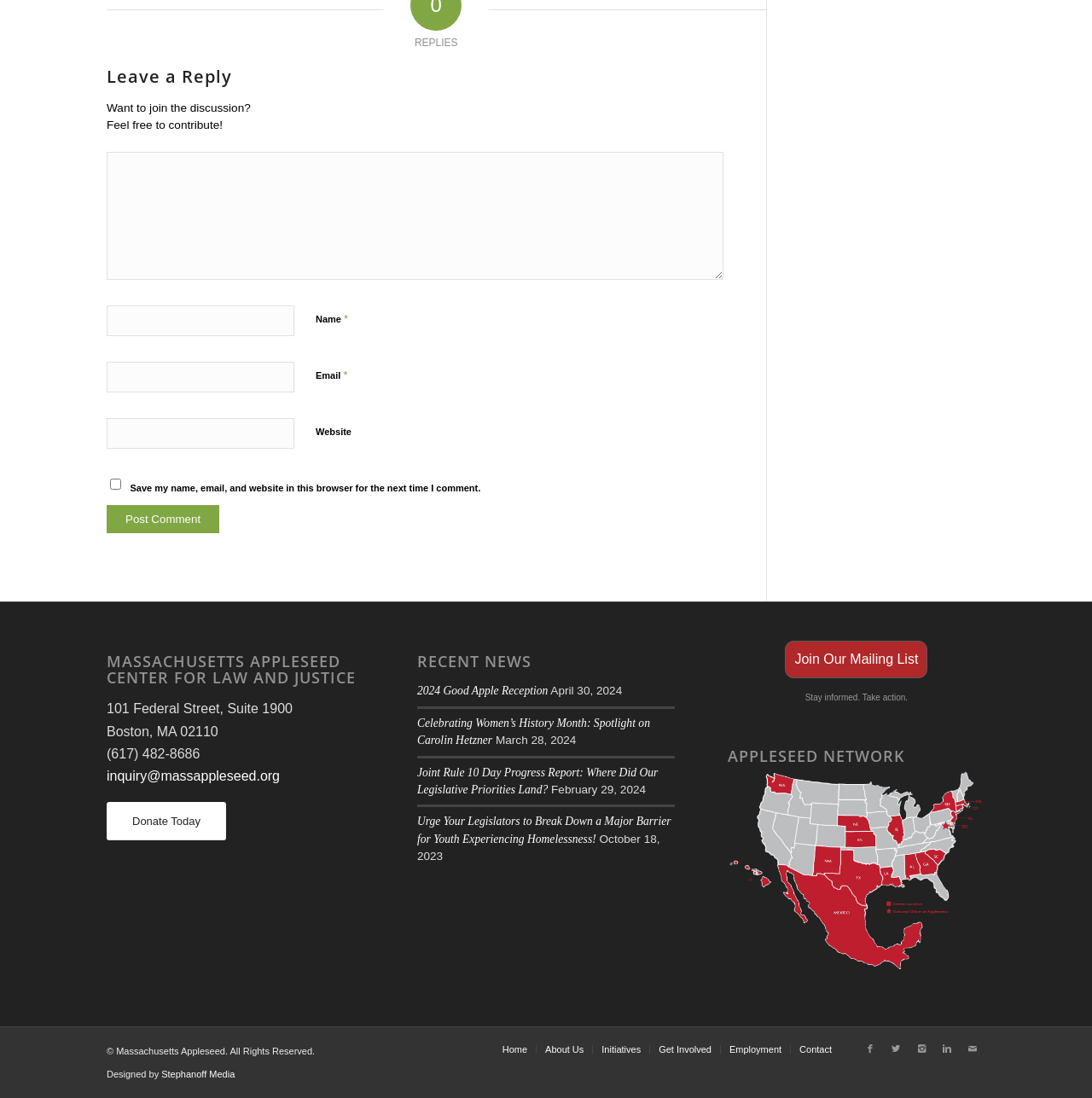How many news articles are listed?
Give a one-word or short-phrase answer derived from the screenshot.

4